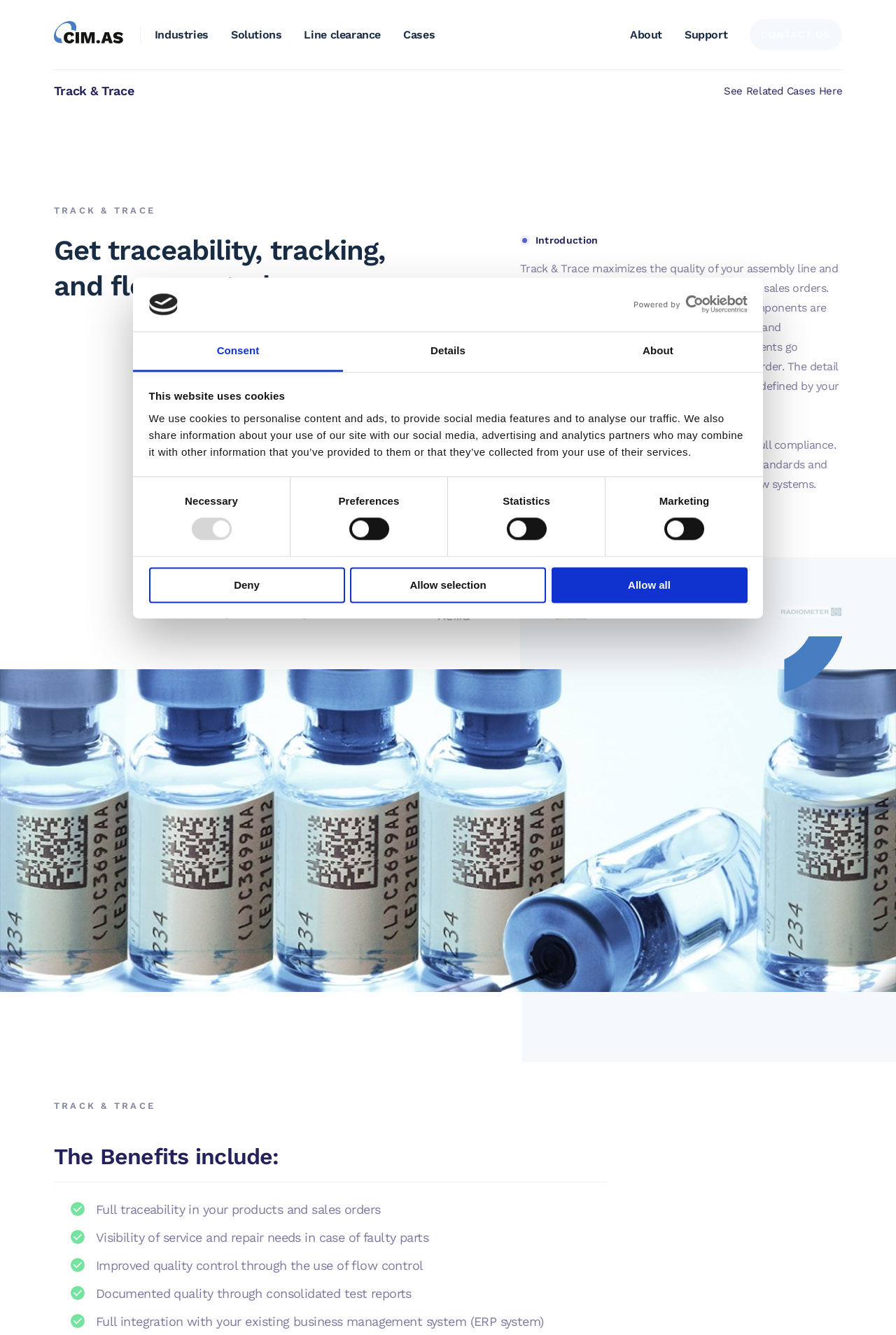Determine the main headline of the webpage and provide its text.

Get traceability, tracking, and flow control